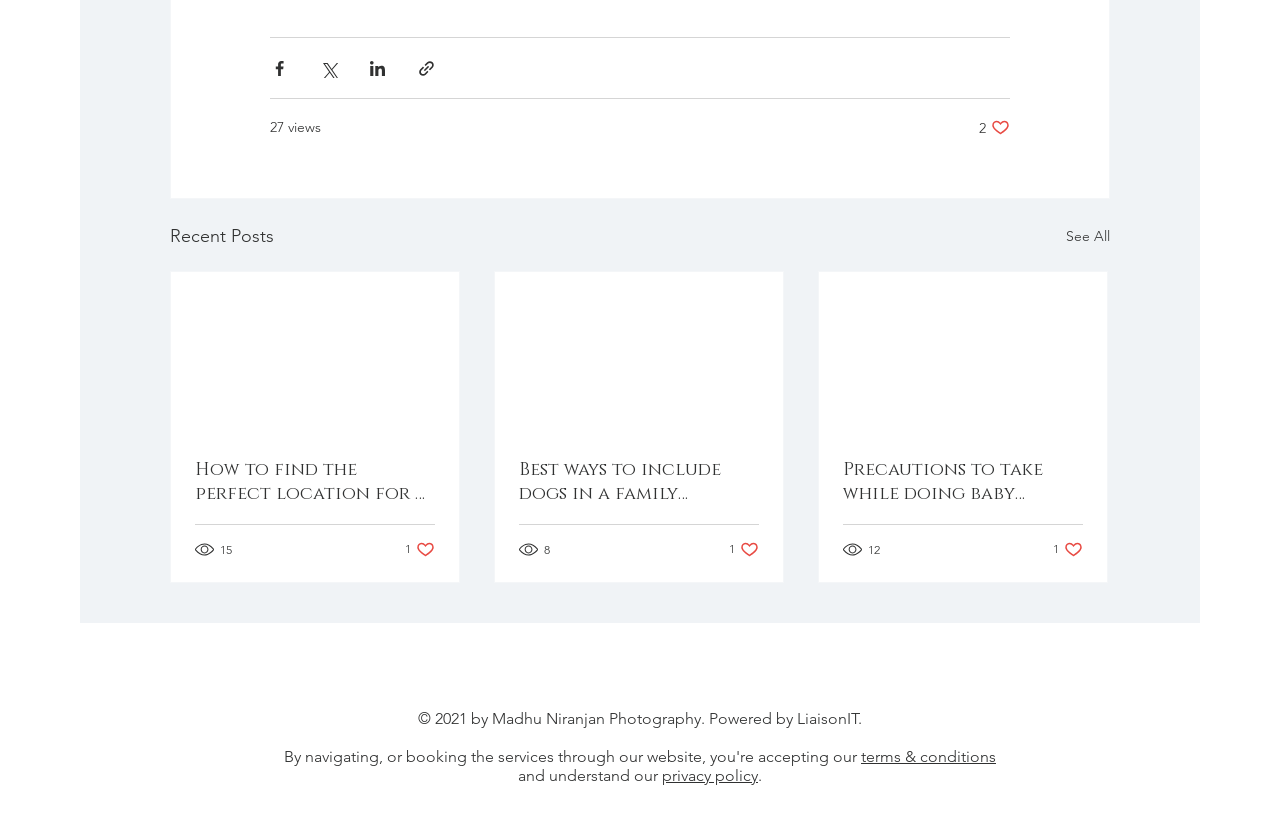What is the section below the heading 'Recent Posts'?
Could you please answer the question thoroughly and with as much detail as possible?

The section below the heading 'Recent Posts' contains a list of articles, each with a title, a link, and view and like counts. The articles are likely related to photography.